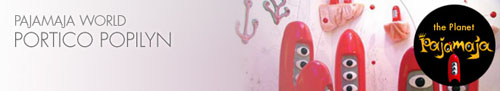Offer a detailed explanation of what is depicted in the image.

The image showcases the vibrant and imaginative world of "Portico Popilyn," featuring a playful design that embodies the art and aesthetics of Pajamaja, a fictional planet. The image is infused with whimsical elements, including stylized figures and bright colors, illustrating the alien Portico Popilyn—a character that arrived on Earth in 2000. Accompanying the artistic visuals is a logo promoting "The Planet Pajamaja," further emphasizing the theme of intergalactic charm. This artwork invites viewers into a unique narrative, hinting at a broader collection of characters and stories from this fantastical universe, where each character is associated with its serial number and specific owners, underscoring a sense of community and continuity among fans and collectors.